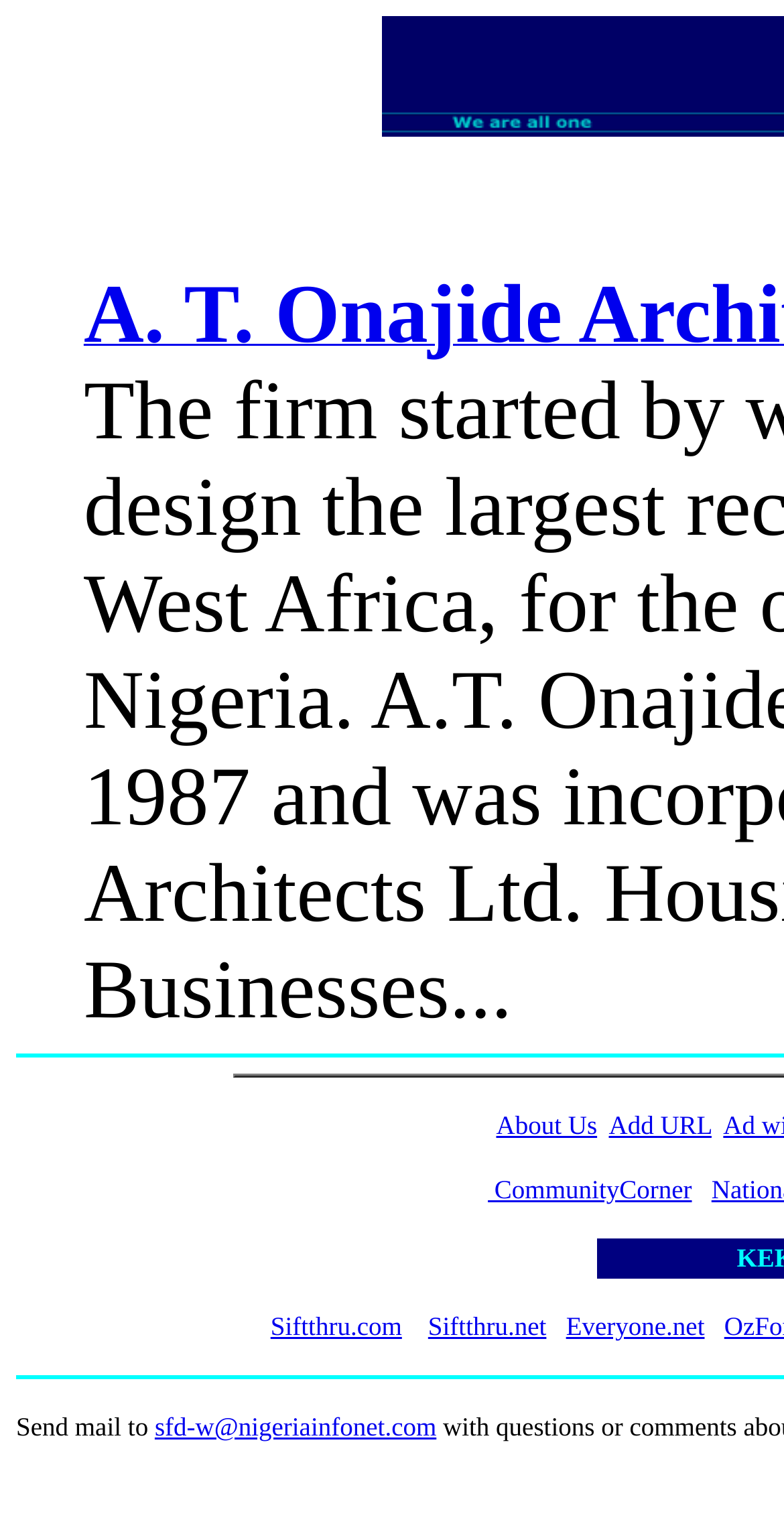Write a detailed summary of the webpage, including text, images, and layout.

The webpage is about A. T. Onajide Architects Limited. At the top, there are two empty table cells. Below them, there is a row of links, including "About Us", "Add URL", and others, separated by small gaps. The "About Us" link is located at the left, followed by "Add URL" and other links to the right. 

Further down, there are more links, including "CommunityCorner", "Siftthru.com", "Siftthru.net", and "Everyone.net", also separated by small gaps. These links are positioned in the middle to the right side of the page.

At the bottom, there is a text "Send mail to" followed by a link to an email address "sfd-w@nigeriainfonet.com". This text and link are positioned at the left bottom of the page.